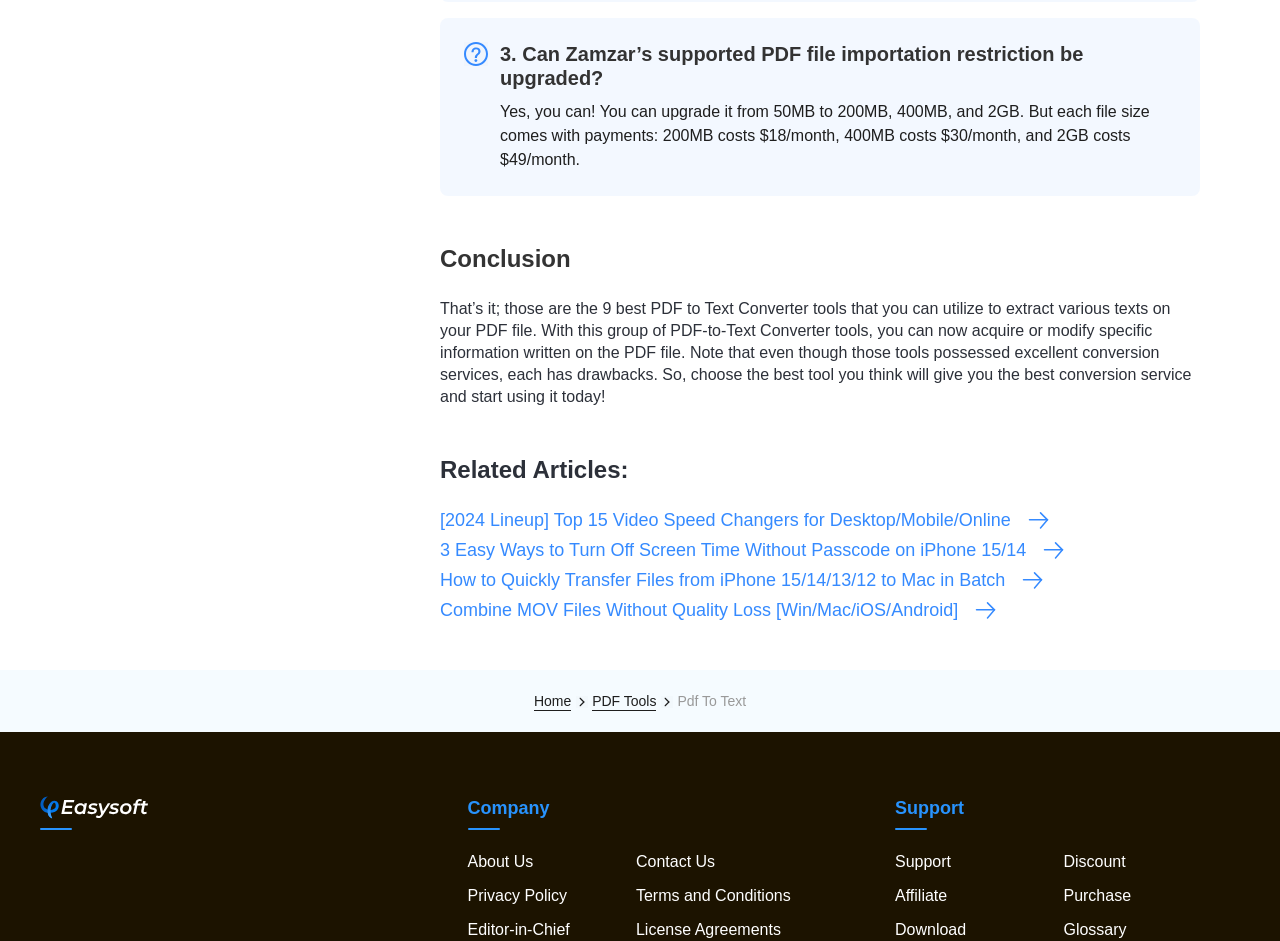What is the maximum file size for PDF file importation?
Please give a detailed and elaborate explanation in response to the question.

The answer can be found in the first paragraph of the webpage, which states that the file size can be upgraded to 200MB, 400MB, and 2GB, with corresponding payment plans.